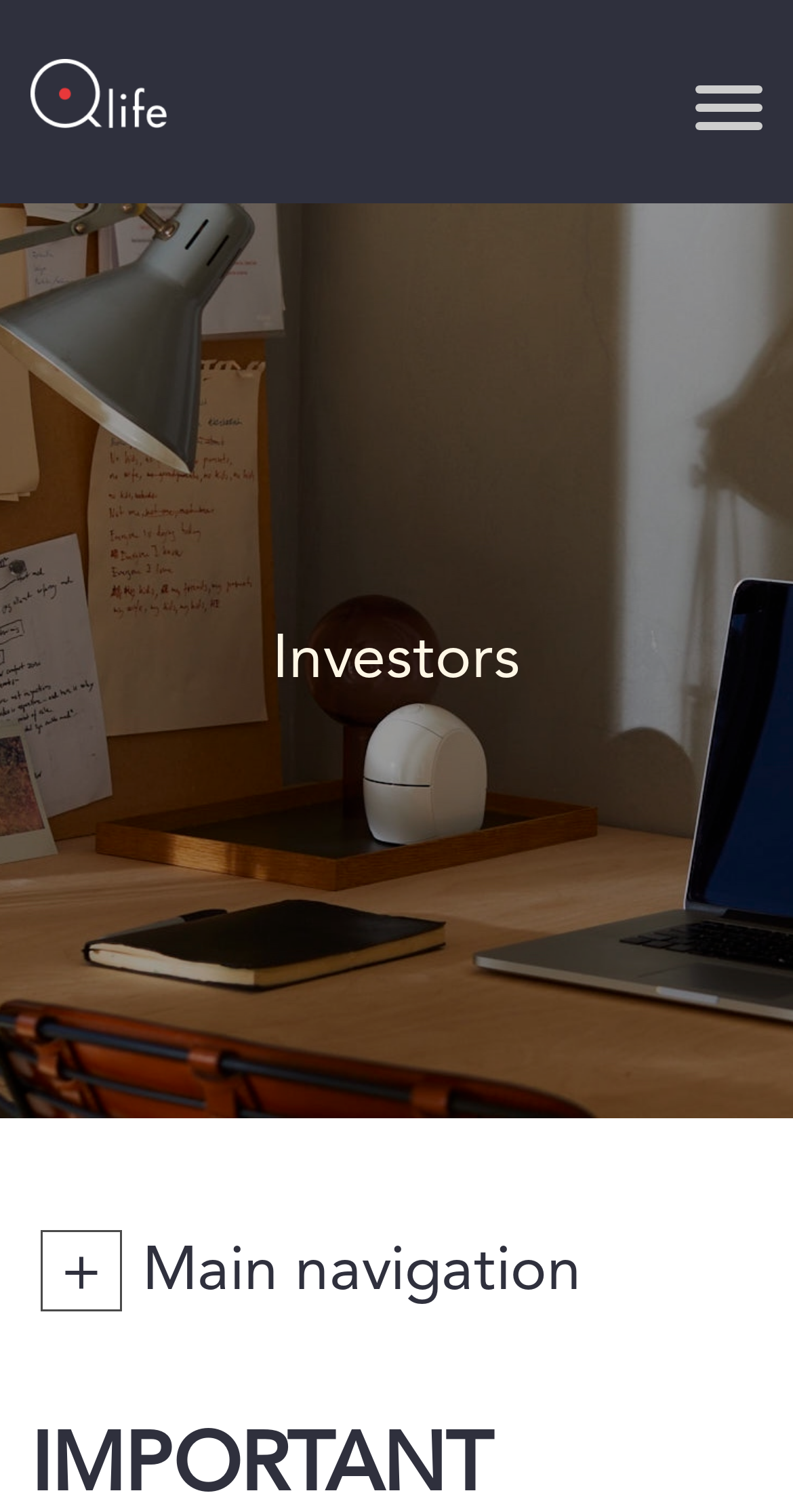Give a one-word or one-phrase response to the question: 
What is the first navigation item?

Home